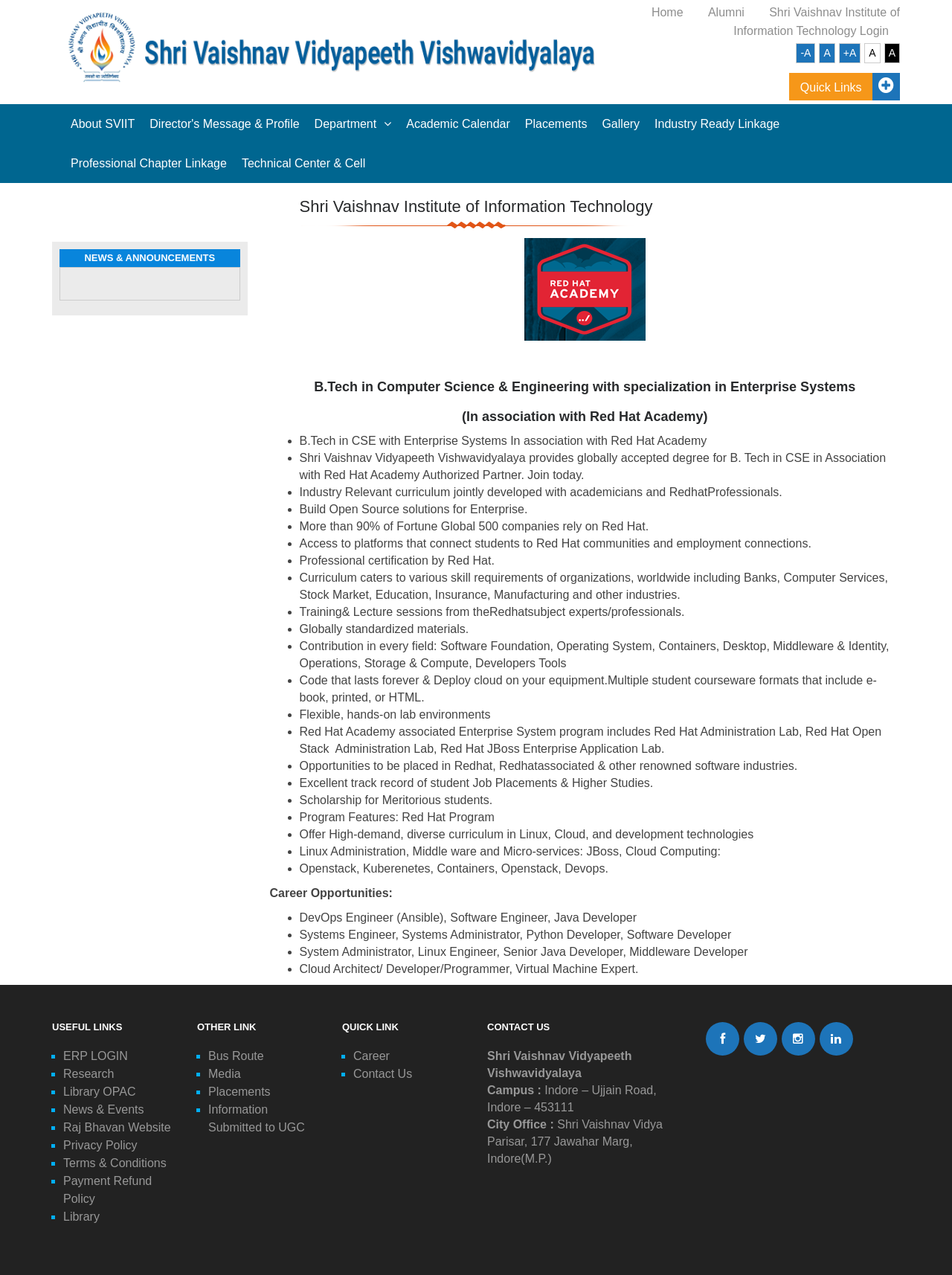Determine the bounding box coordinates of the UI element described below. Use the format (top-left x, top-left y, bottom-right x, bottom-right y) with floating point numbers between 0 and 1: News & Events

[0.066, 0.865, 0.151, 0.875]